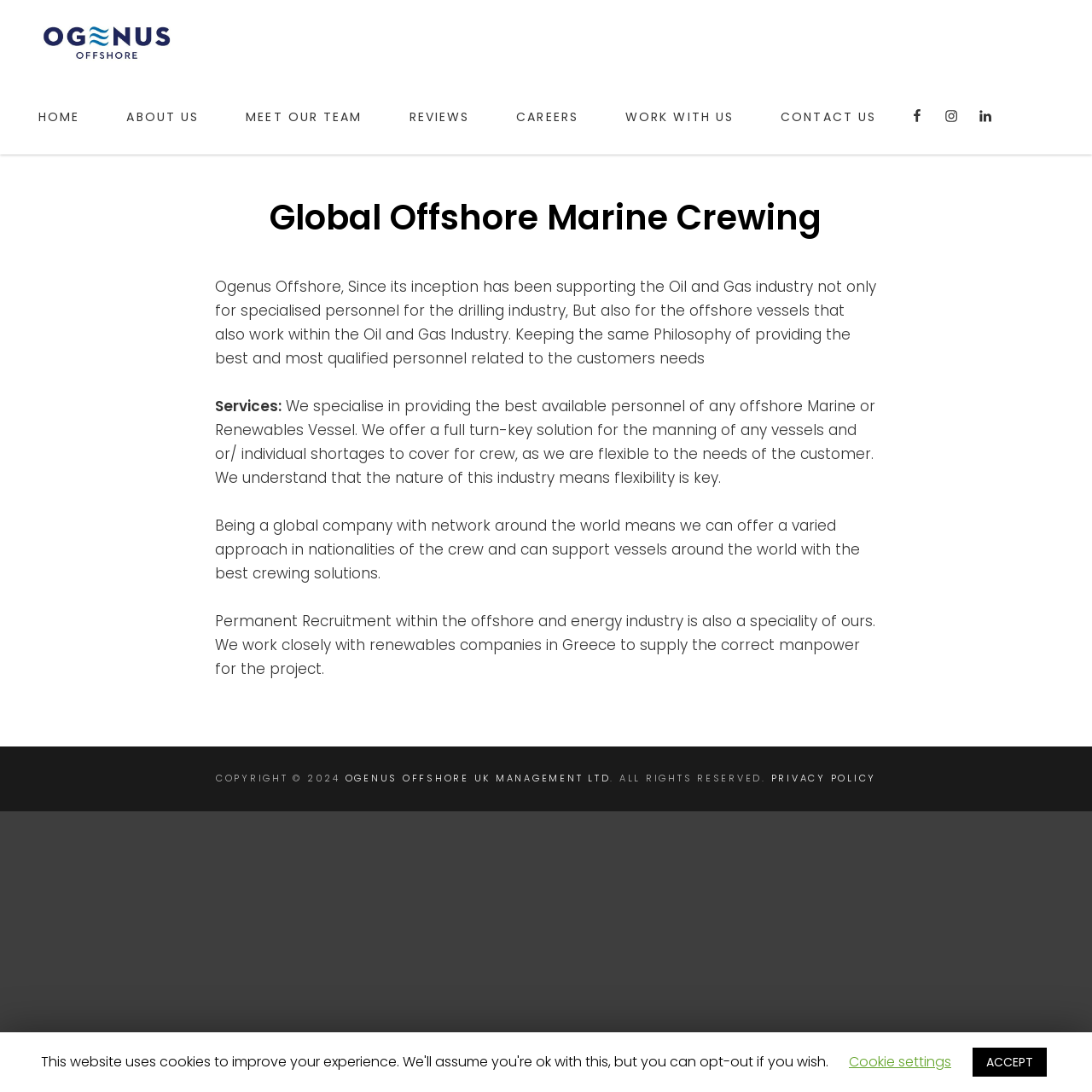What is the company's approach to crewing?
Could you answer the question with a detailed and thorough explanation?

I found the company's approach to crewing by reading the article section on the webpage. The text mentions that the company understands that the nature of the industry means flexibility is key, and that they are flexible to the needs of the customer.